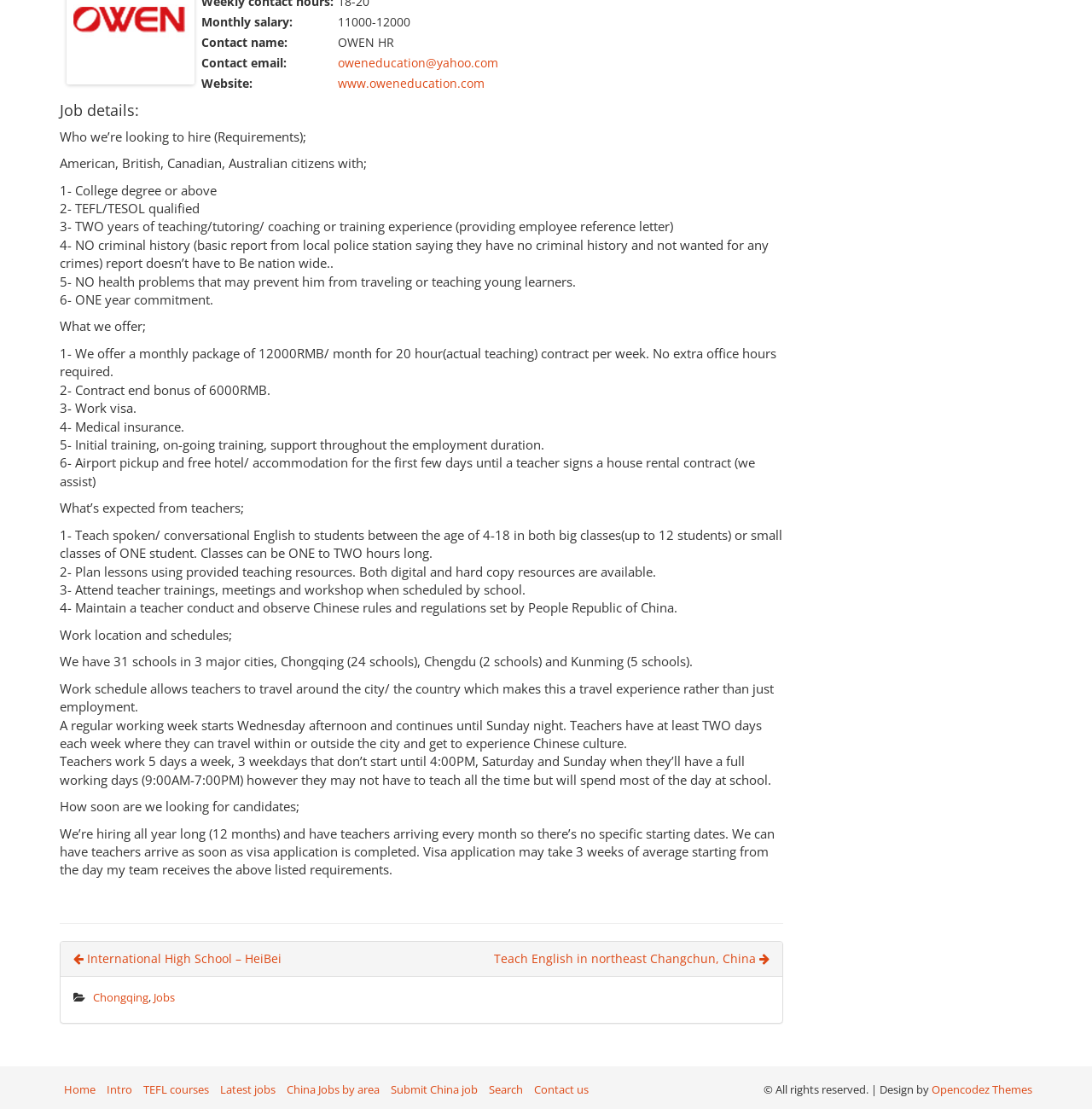Please find the bounding box for the UI element described by: "Intro".

[0.098, 0.975, 0.121, 0.989]